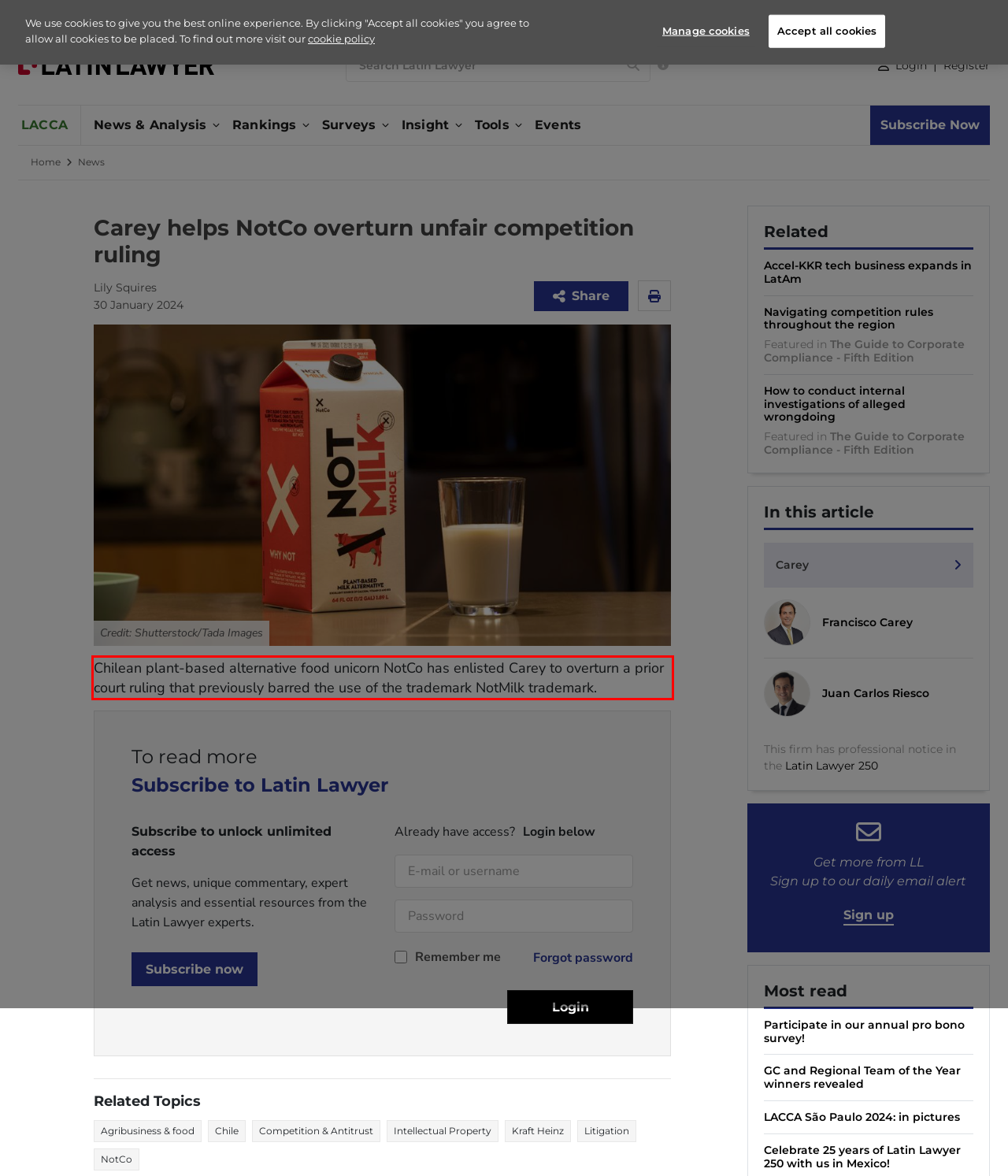Your task is to recognize and extract the text content from the UI element enclosed in the red bounding box on the webpage screenshot.

Chilean plant-based alternative food unicorn NotCo has enlisted Carey to overturn a prior court ruling that previously barred the use of the trademark NotMilk trademark.